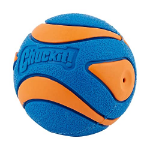What is the purpose of the textured surface?
Using the visual information, answer the question in a single word or phrase.

firm grip